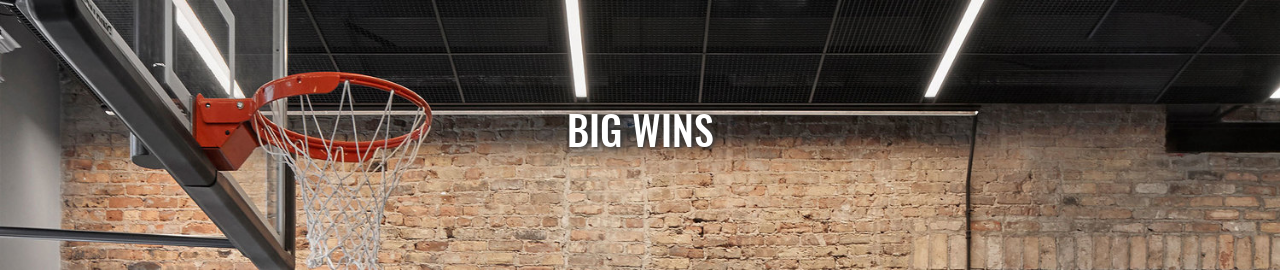Create a detailed narrative that captures the essence of the image.

The image features a basketball hoop, prominently displayed against a backdrop of rustic brick walls. Above the hoop, the words "BIG WINS" are bolded in white, suggesting a theme of success and achievement associated with the basketball metaphor. The industrial-style ceiling, accented by linear lighting fixtures, enhances the modern aesthetic of the space, creating a dynamic and motivational atmosphere. This imagery likely represents the ethos of perseverance and triumph, resonating with themes of sports and competition.